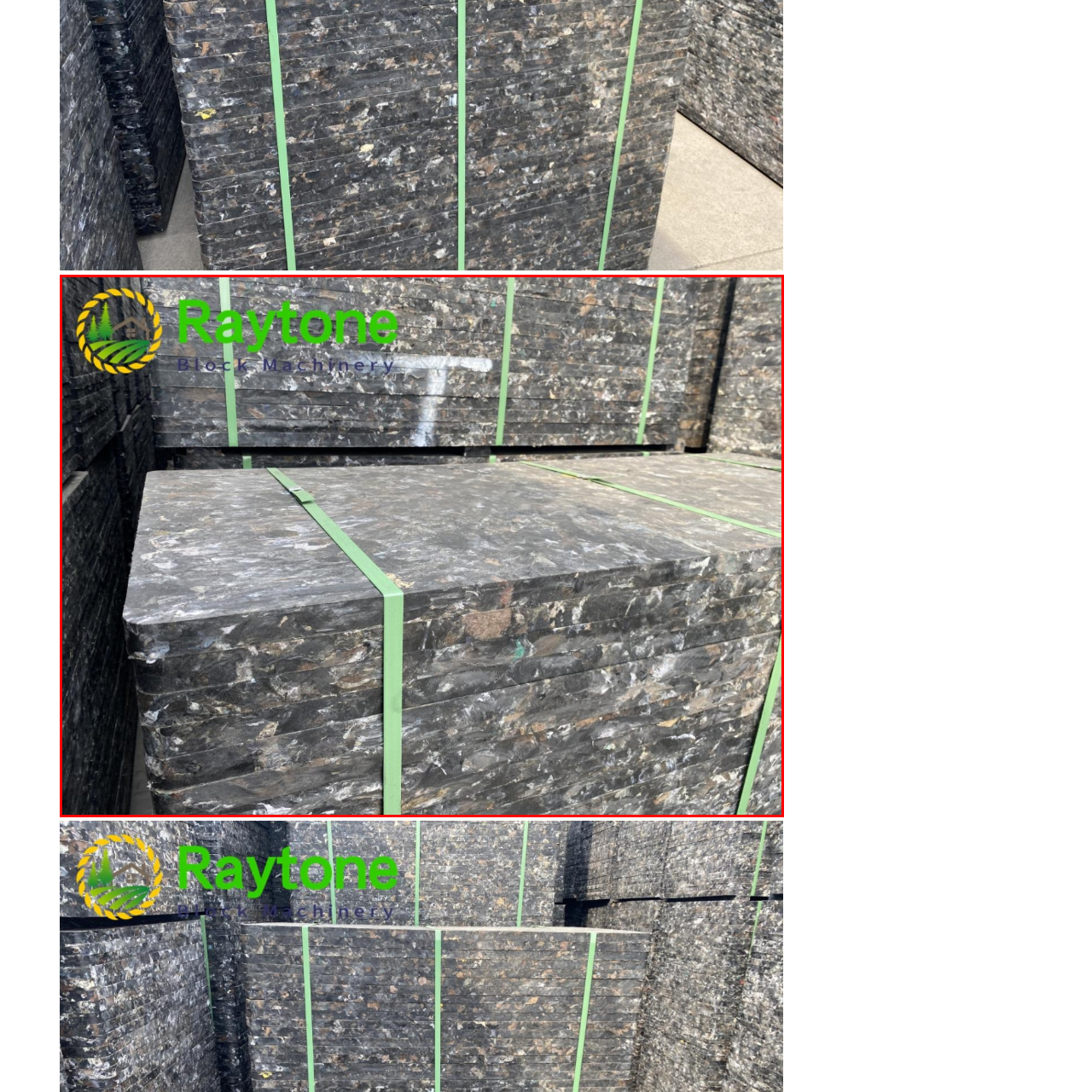What is the dominant color of the pallets?
Analyze the content within the red bounding box and offer a detailed answer to the question.

The image provides a close-up view of the fiber pallets, and it's evident that they have a dark gray appearance, which indicates their sturdy construction and texture.